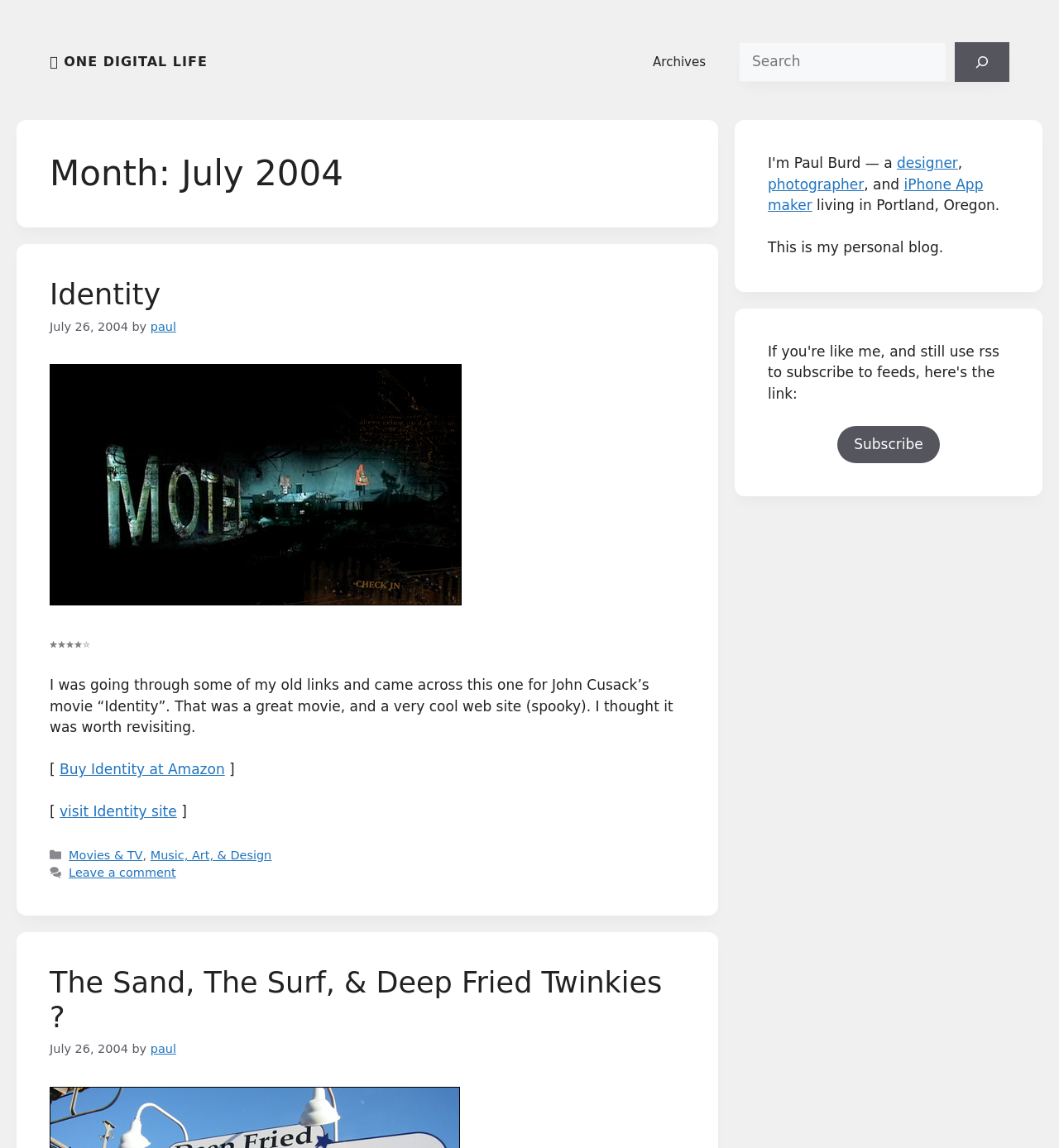Who is the author of the articles?
Using the information from the image, give a concise answer in one word or a short phrase.

paul